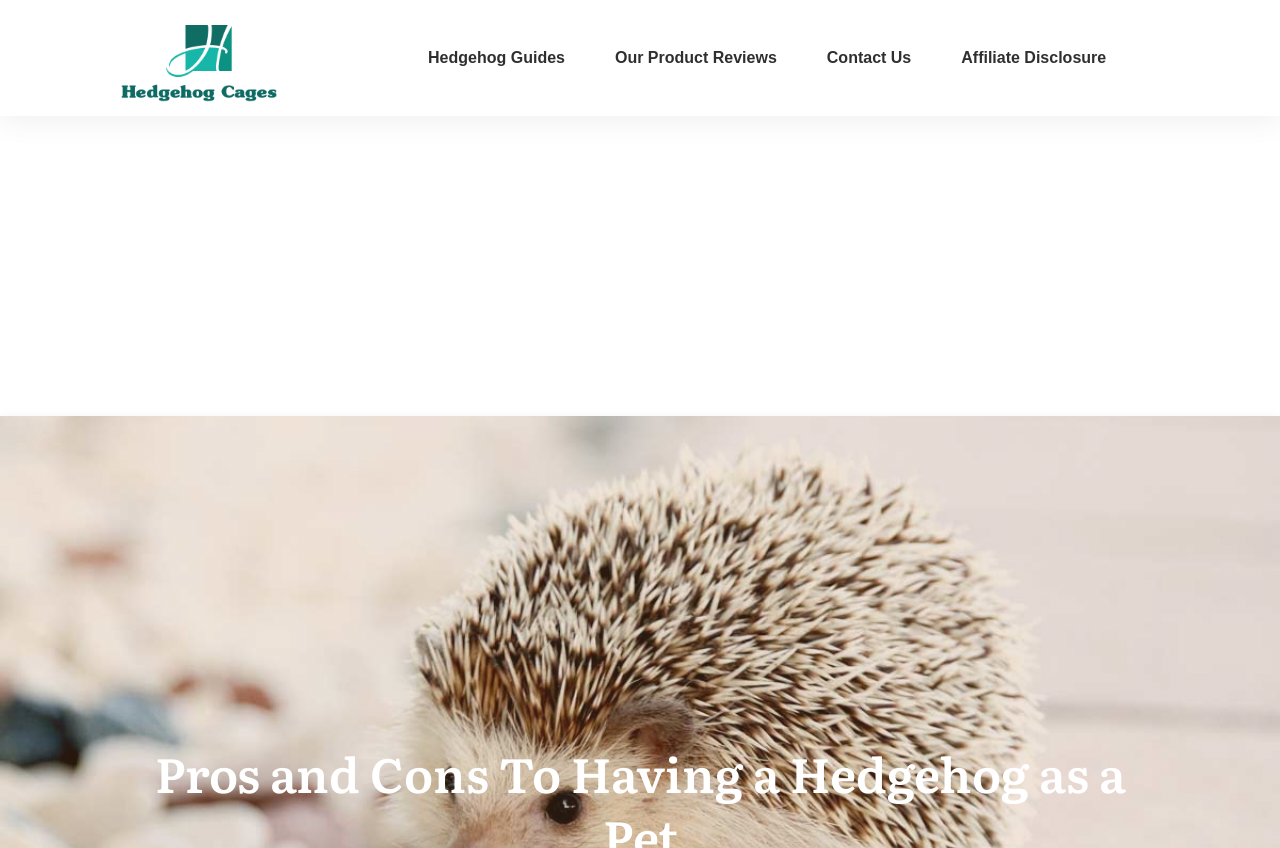How many sections are above the iframe?
Using the information from the image, give a concise answer in one word or a short phrase.

1